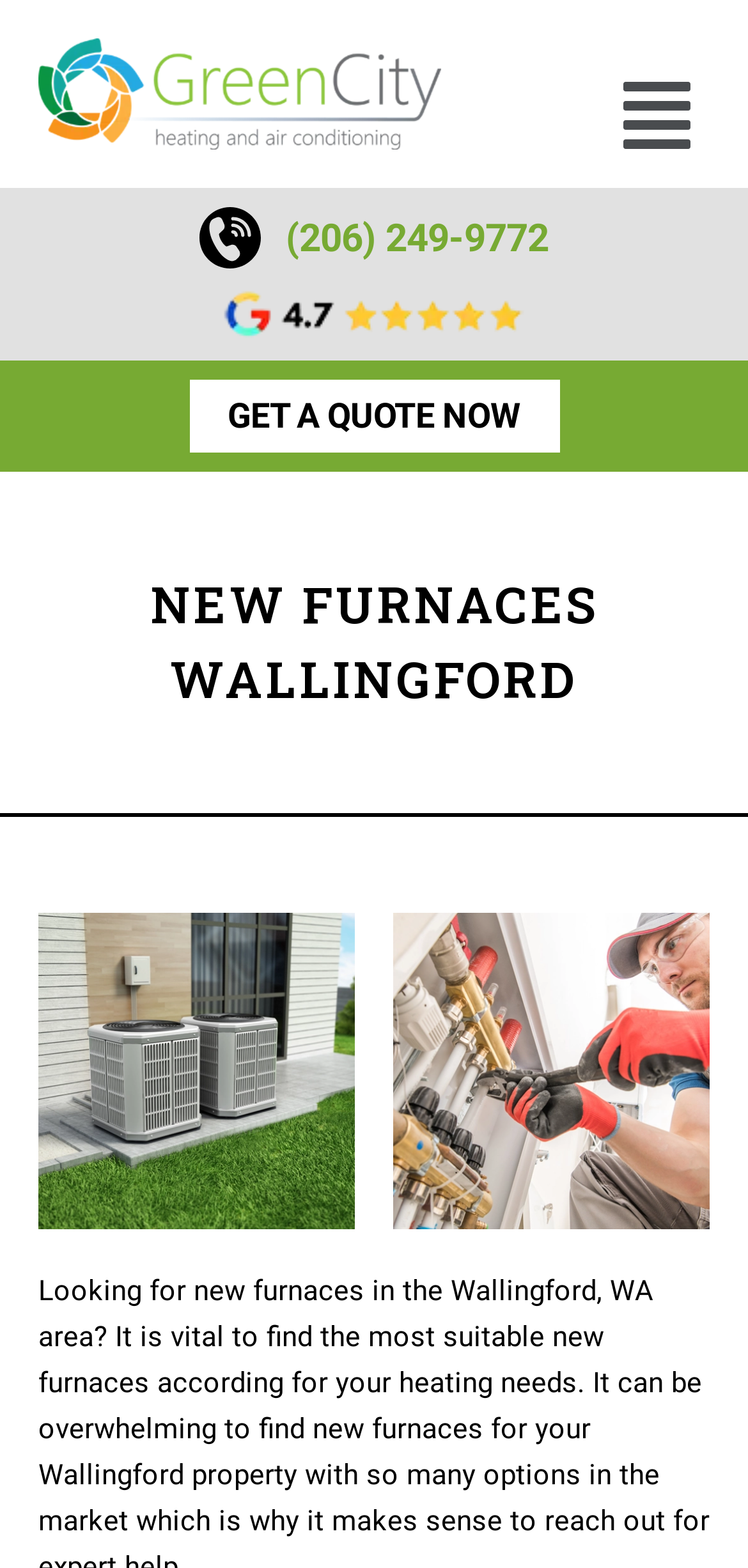Based on the element description, predict the bounding box coordinates (top-left x, top-left y, bottom-right x, bottom-right y) for the UI element in the screenshot: Get a Quote Now

[0.253, 0.242, 0.747, 0.288]